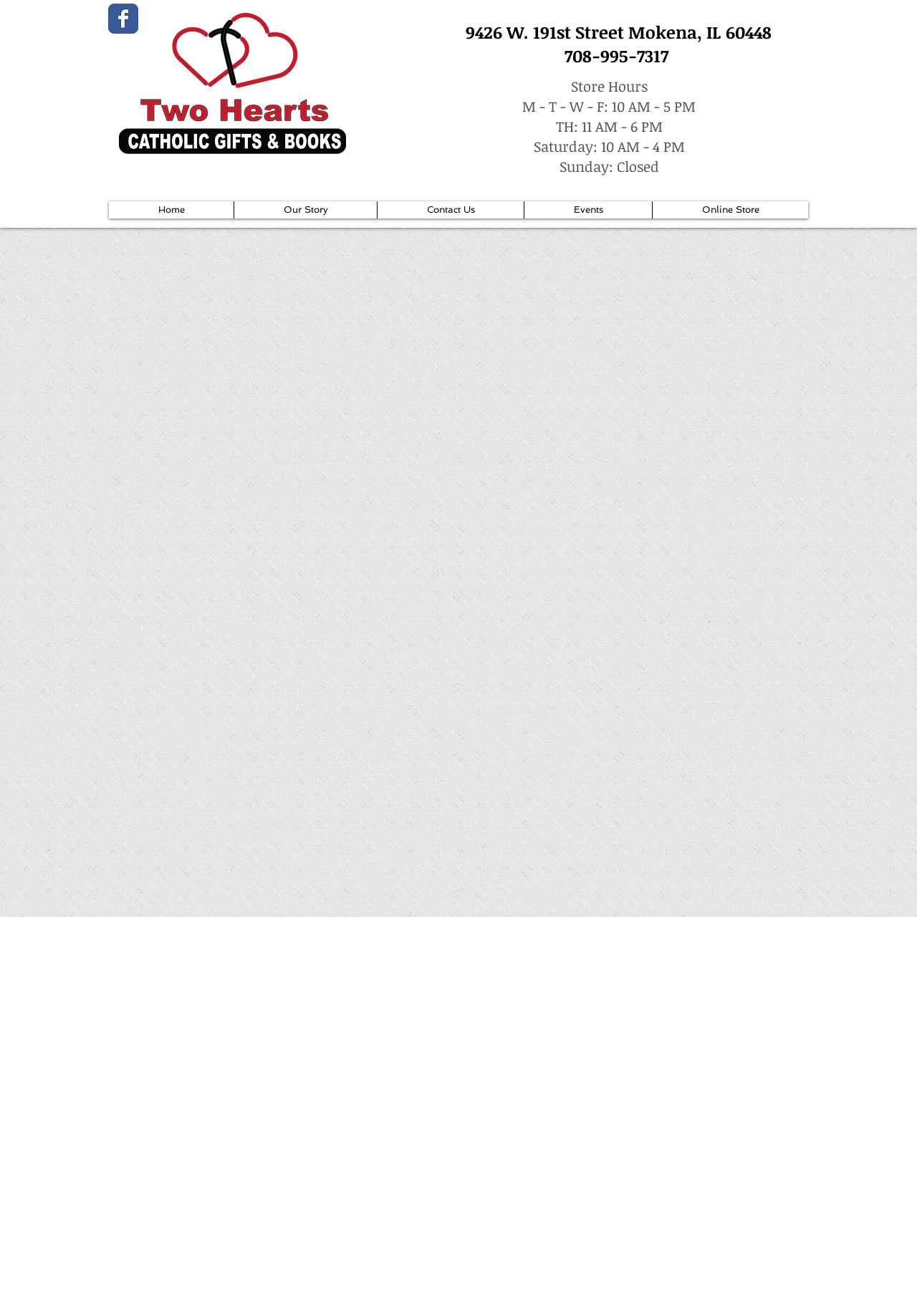How many social media links are there?
Using the details shown in the screenshot, provide a comprehensive answer to the question.

I found the social media link by looking at the list element labeled as 'Social Bar'. There is only 1 link, which is to the Wix Facebook page.